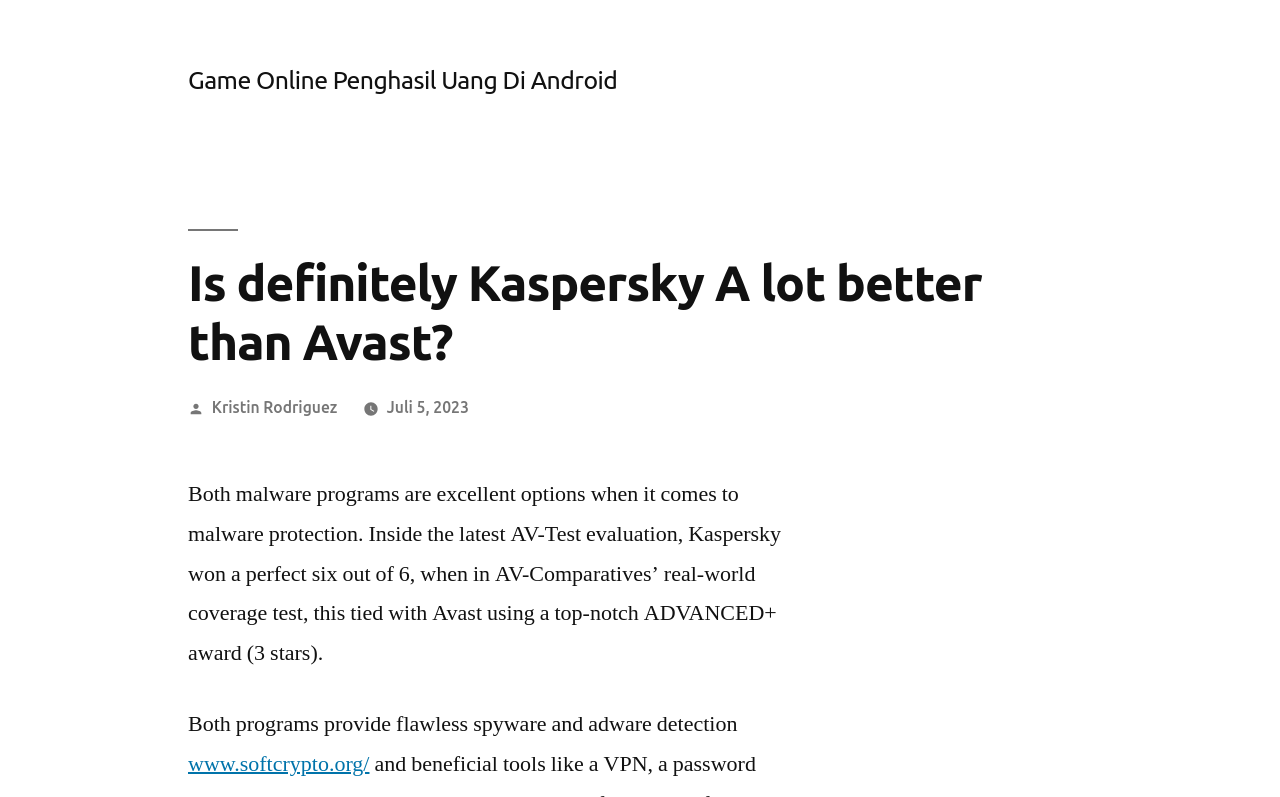What is the date of this article?
Can you give a detailed and elaborate answer to the question?

The date of this article is mentioned in the text 'Juli 5, 2023', which is located near the author's name, indicating that it is the date when the article was published.